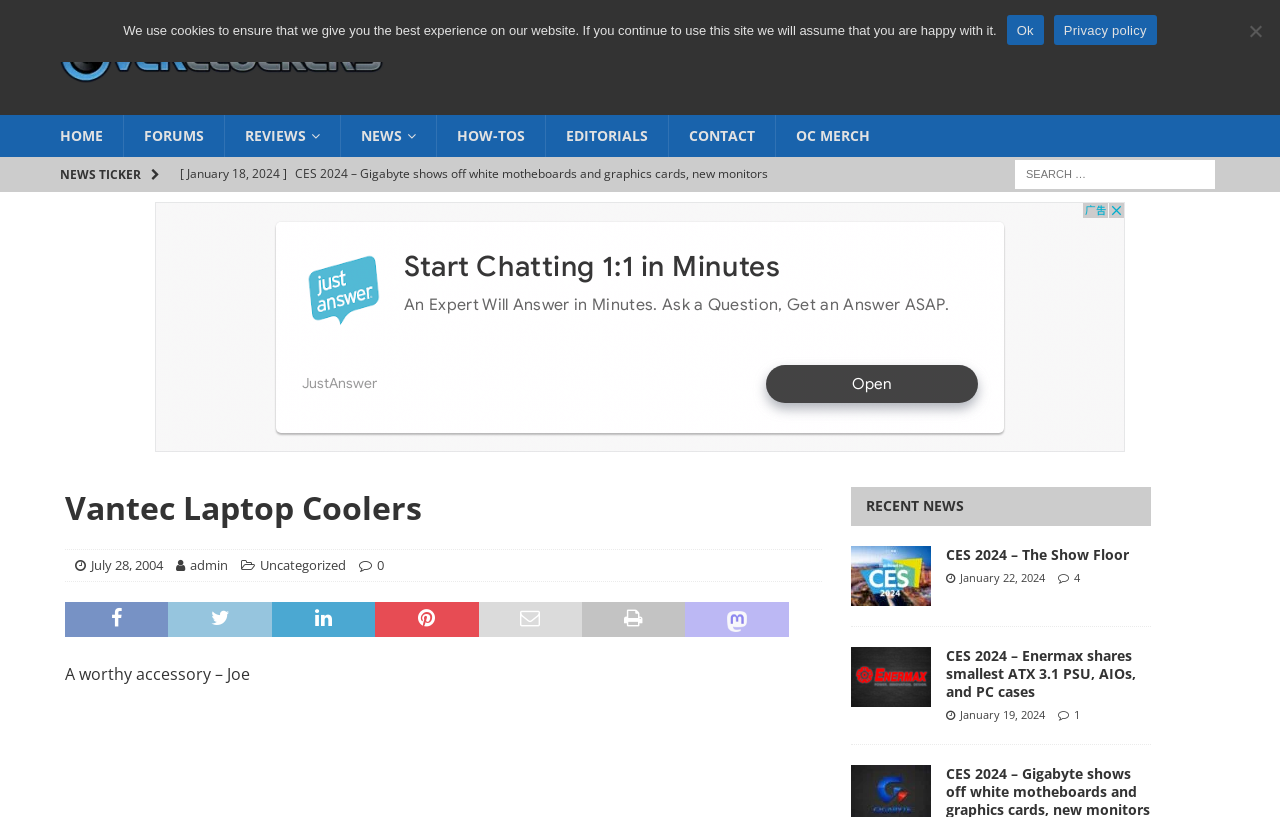Find the bounding box coordinates of the clickable area required to complete the following action: "Read the 'A worthy accessory – Joe' article".

[0.051, 0.812, 0.195, 0.839]